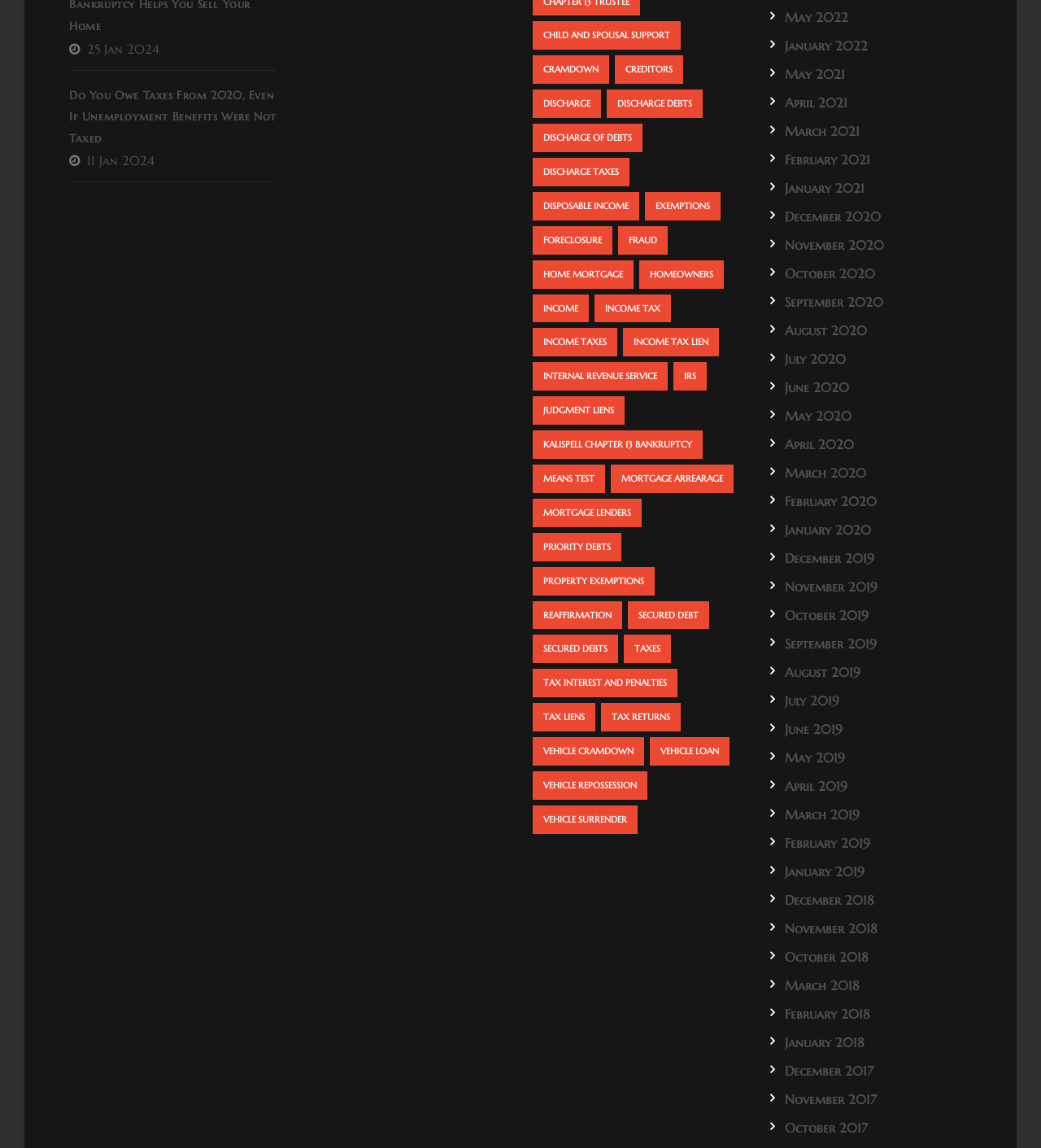What is the purpose of the 'means test'?
Provide a concise answer using a single word or phrase based on the image.

Unknown